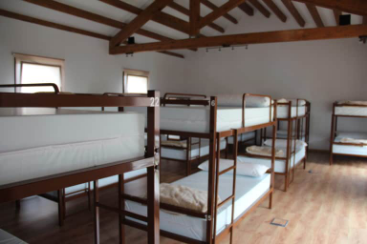Provide a comprehensive description of the image.

The image depicts the interior of an albergue, a type of lodging specifically designed for pilgrims. The room features multiple bunk beds arranged neatly against the walls, highlighting the communal living aspect commonly found in such accommodations. With wooden frames and simple mattresses, the beds reflect a utilitarian design aimed at providing basic comfort for travelers. The spaciousness of the room is enhanced by wooden beams in the ceiling, adding a rustic charm to the environment. Soft natural light filters in through the windows, contributing to a warm and inviting atmosphere. This communal space encourages interaction among guests, making it an ideal setting for sharing experiences and fostering a sense of community among diverse cultures.